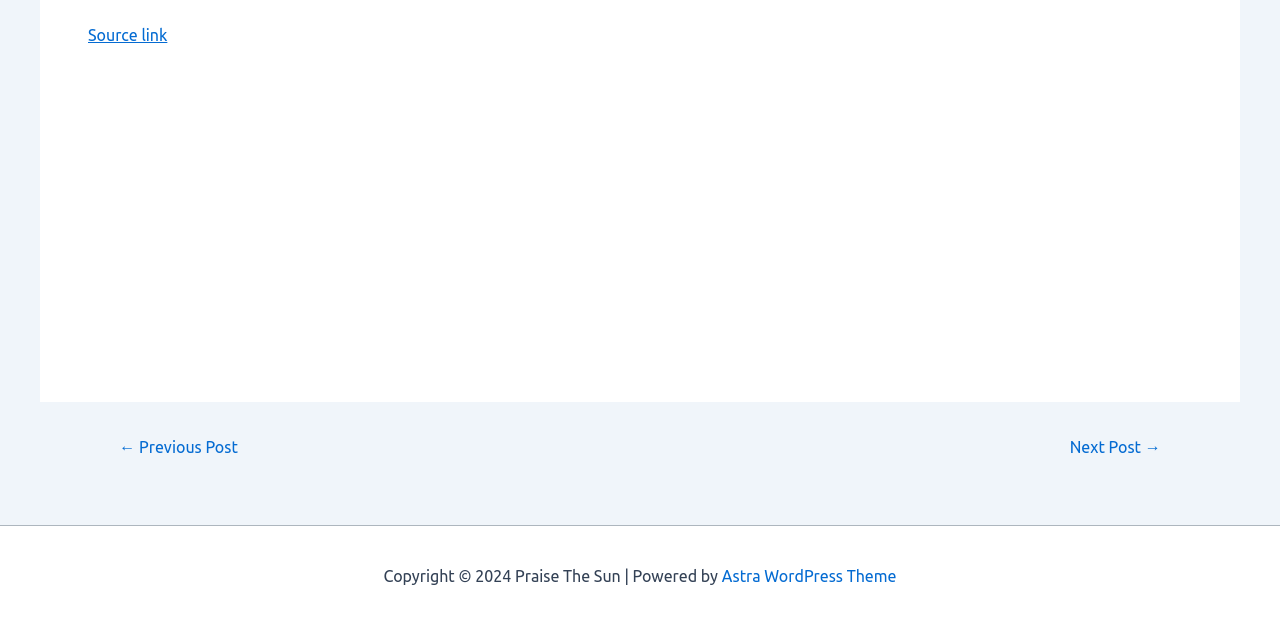What is the copyright year of the website?
Answer the question with just one word or phrase using the image.

2024